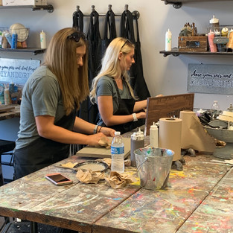Elaborate on the contents of the image in great detail.

In a vibrant crafting studio, two women are engaged in a DIY workshop, showcasing their creative talents. Dressed in matching gray t-shirts and black aprons, they are busily working on their projects at a rustic wooden table covered in colorful paint splatters. One woman focuses intently on shaping a piece of material, while the other stands beside her, preparing her own project. The workspace is adorned with an array of artistic supplies, including a bucket, rolls of brown paper, and various tools, all contributing to the creative atmosphere. On the back wall, various decorative items and tools hang, adding to the inspiriting ambiance of the studio. The scene encapsulates the joy and camaraderie of crafting, highlighting the hands-on experience typical of a DIY workshop.